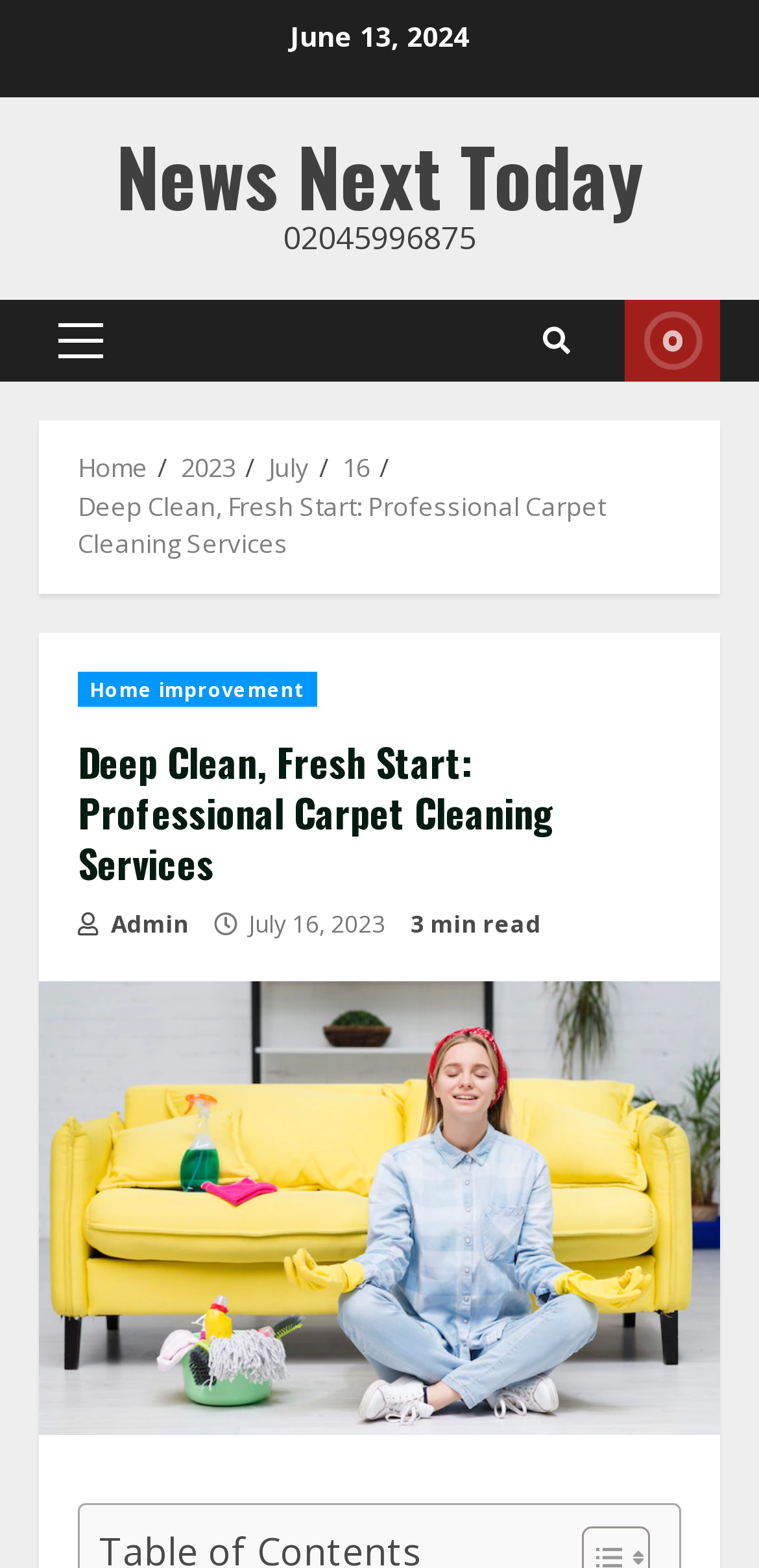What is the category of the article mentioned on the webpage?
Provide a concise answer using a single word or phrase based on the image.

Home improvement